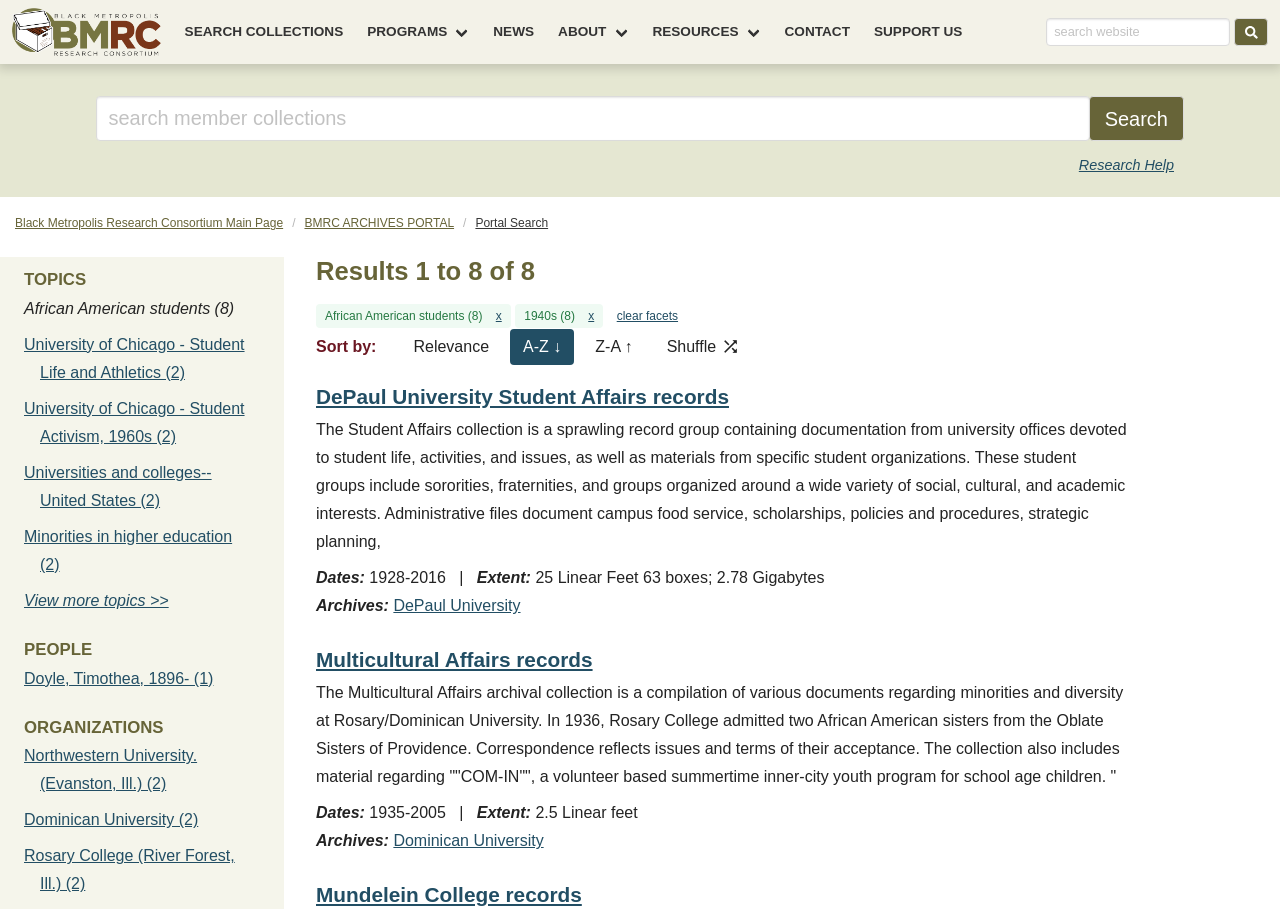What is the name of the logo shown?
Using the image as a reference, give an elaborate response to the question.

The logo shown is the BMRC logo, which is an image of an archival file box with folders inside, indicating that the website is related to archives and research.